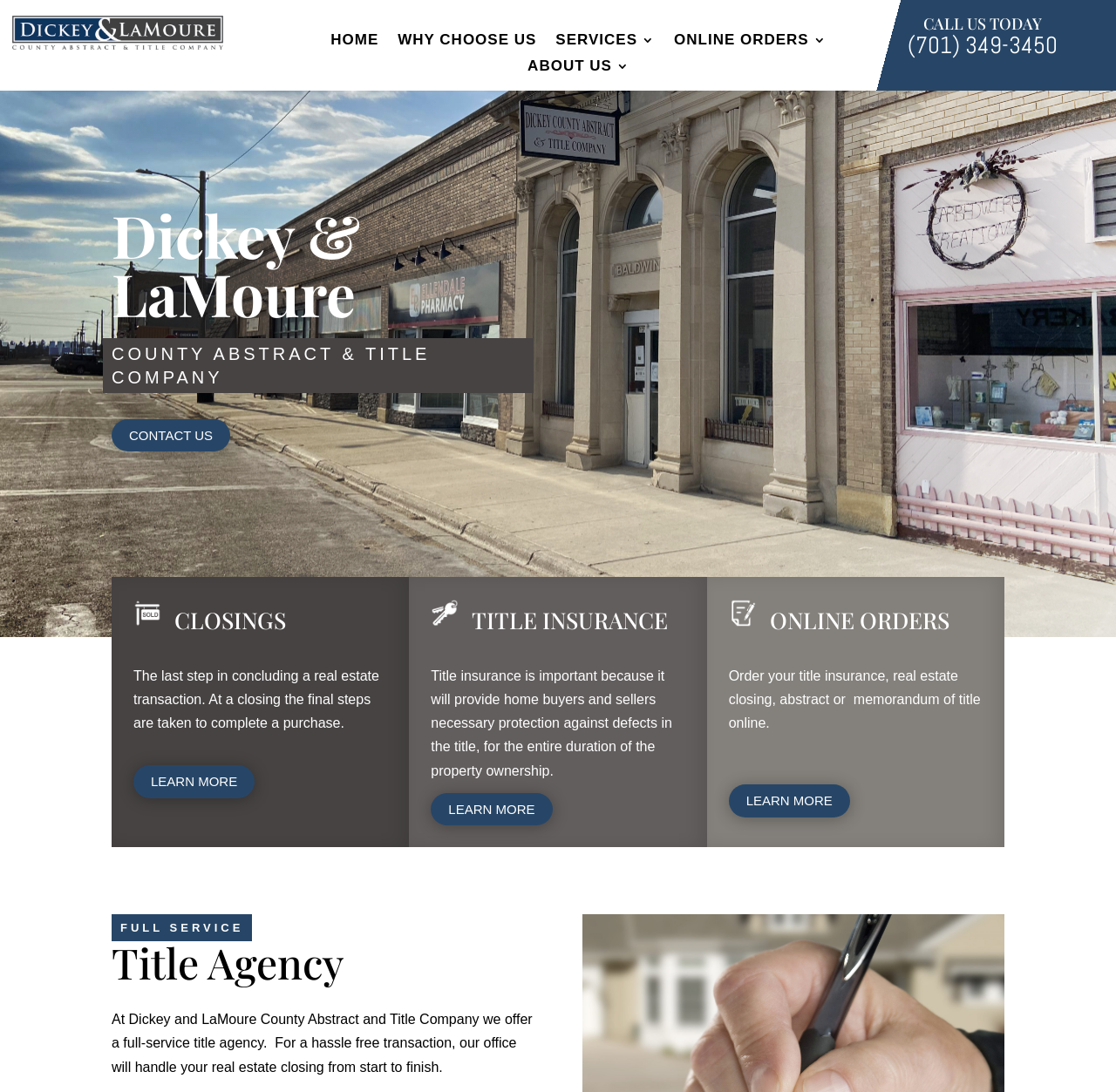Create an elaborate caption for the webpage.

The webpage is about Dickey and LaMoure County Abstract and Title Company, a full-service title agency. At the top left, there is a logo of Dickey County Abstract. Below the logo, there is a navigation menu with links to different sections of the website, including "HOME", "WHY CHOOSE US", "SERVICES", "ONLINE ORDERS", and "ABOUT US".

On the right side of the navigation menu, there is a call-to-action section with a heading "CALL US TODAY" and a phone number "(701) 349-3450". Below this section, there is a heading "Dickey & LaMoure" followed by the company name "COUNTY ABSTRACT & TITLE COMPANY".

The main content of the webpage is divided into three sections. The first section is about "CLOSINGS", which is the last step in concluding a real estate transaction. There is a brief description of the process and a link to "LEARN MORE". The second section is about "TITLE INSURANCE", which provides protection against defects in the title. There is a brief description of the importance of title insurance and a link to "LEARN MORE". The third section is about "ONLINE ORDERS", where users can order title insurance, real estate closing, abstract, or memorandum of title online.

At the bottom of the webpage, there is a section highlighting the company's full-service title agency, which offers a hassle-free transaction experience. There is a brief description of the company's services and a heading "Title Agency".